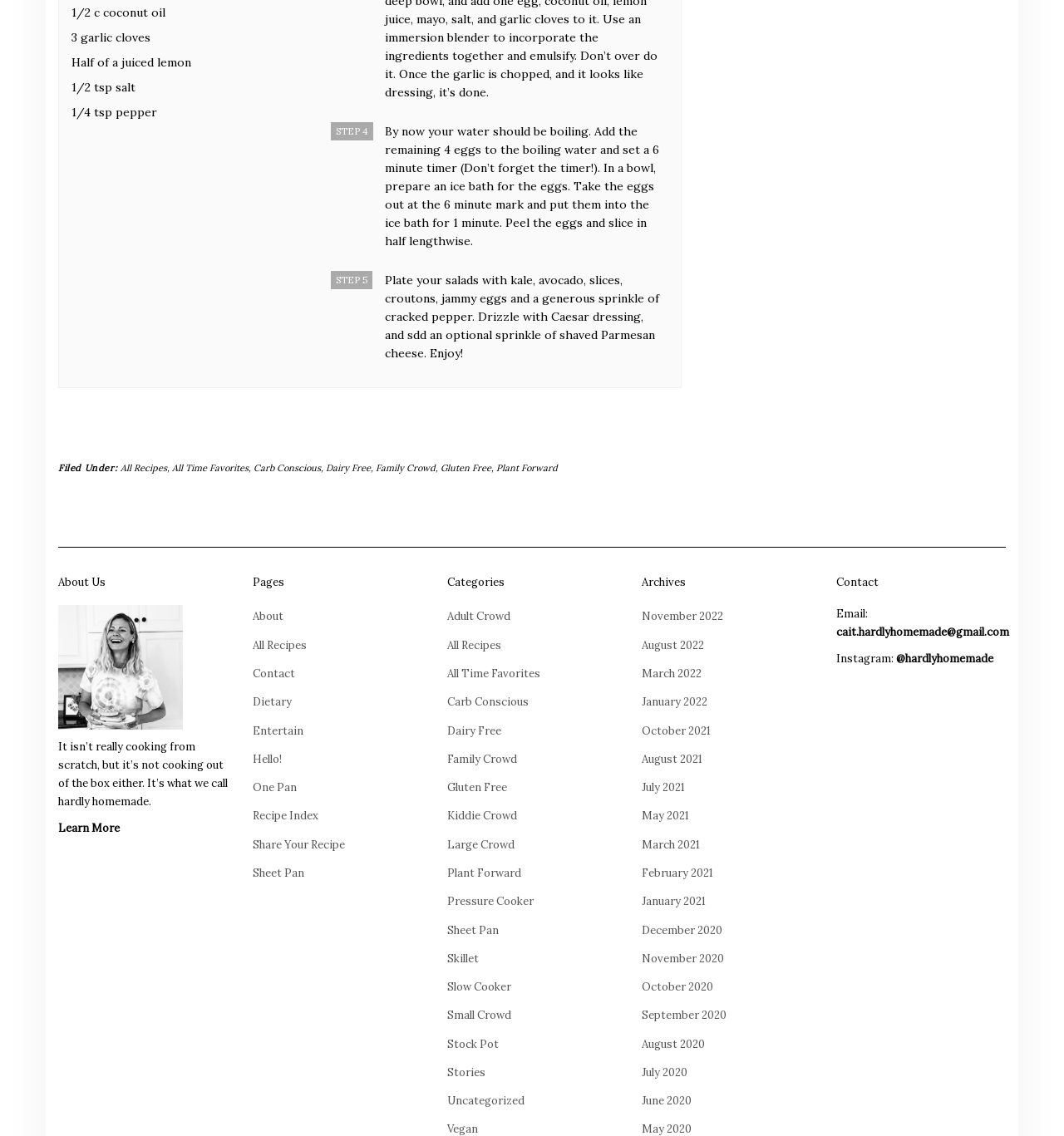Reply to the question with a single word or phrase:
What is the recipe about?

Kale salad